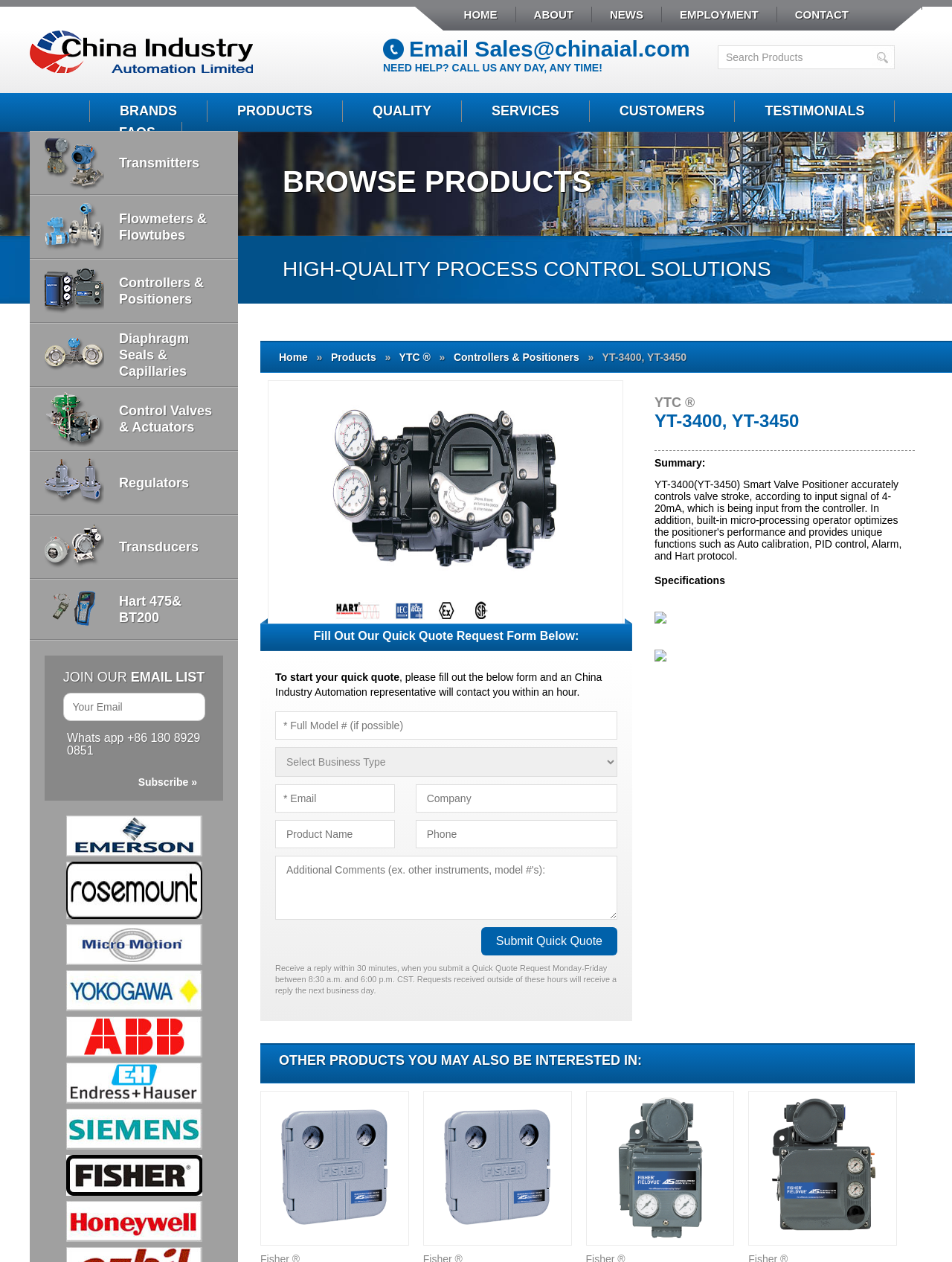How many logos are displayed at the bottom of the webpage?
Look at the image and provide a short answer using one word or a phrase.

9